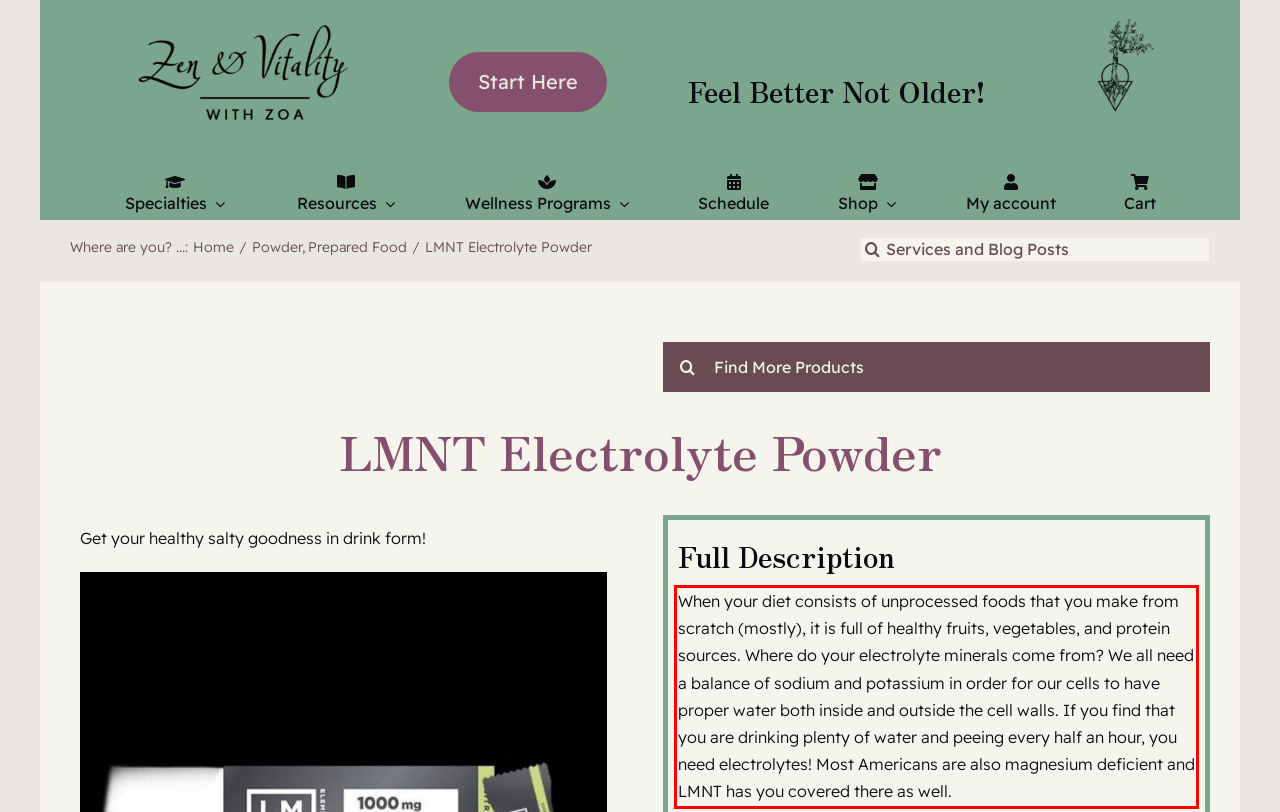Given a screenshot of a webpage with a red bounding box, extract the text content from the UI element inside the red bounding box.

When your diet consists of unprocessed foods that you make from scratch (mostly), it is full of healthy fruits, vegetables, and protein sources. Where do your electrolyte minerals come from? We all need a balance of sodium and potassium in order for our cells to have proper water both inside and outside the cell walls. If you find that you are drinking plenty of water and peeing every half an hour, you need electrolytes! Most Americans are also magnesium deficient and LMNT has you covered there as well.